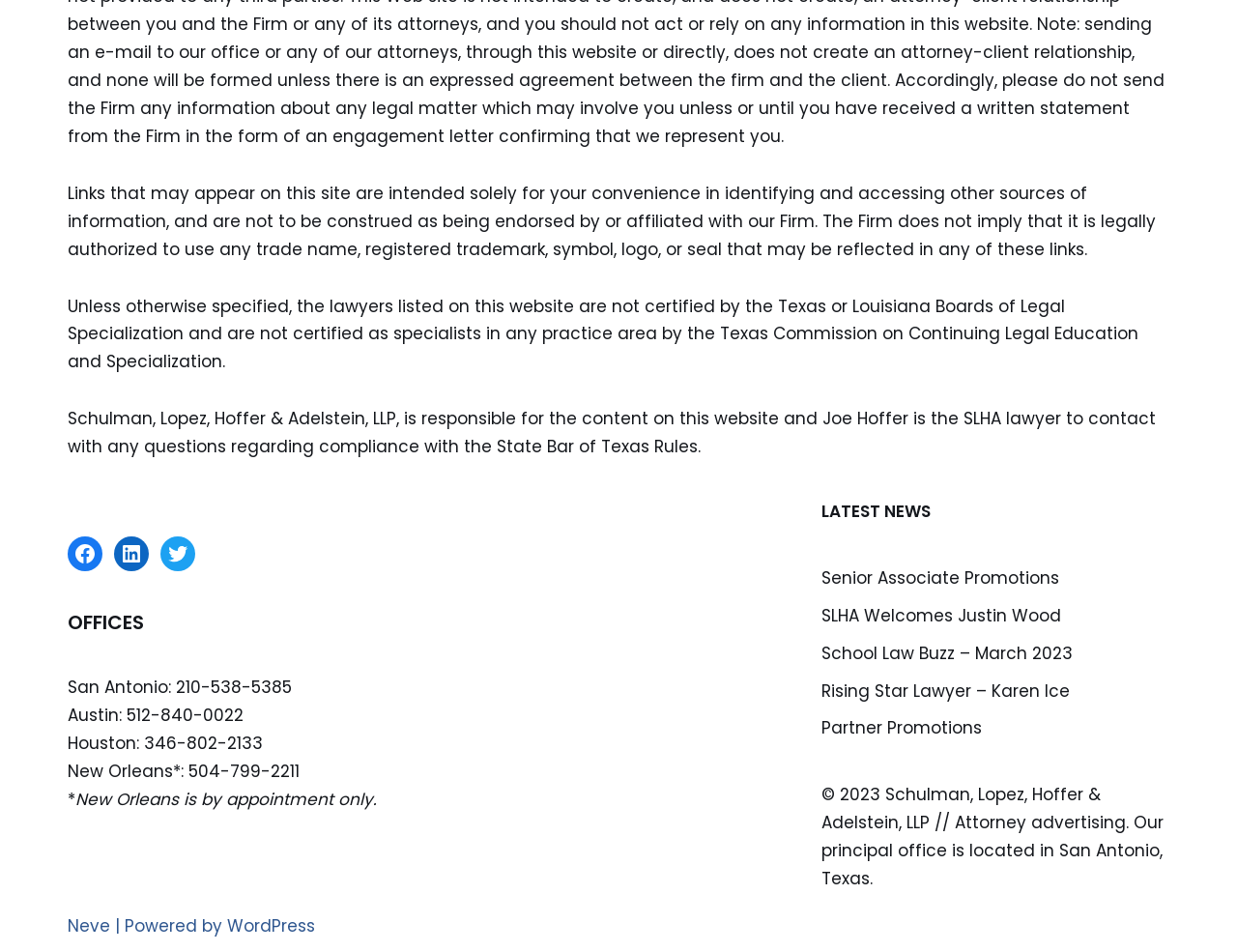Extract the bounding box of the UI element described as: "Partner Promotions".

[0.664, 0.753, 0.794, 0.777]